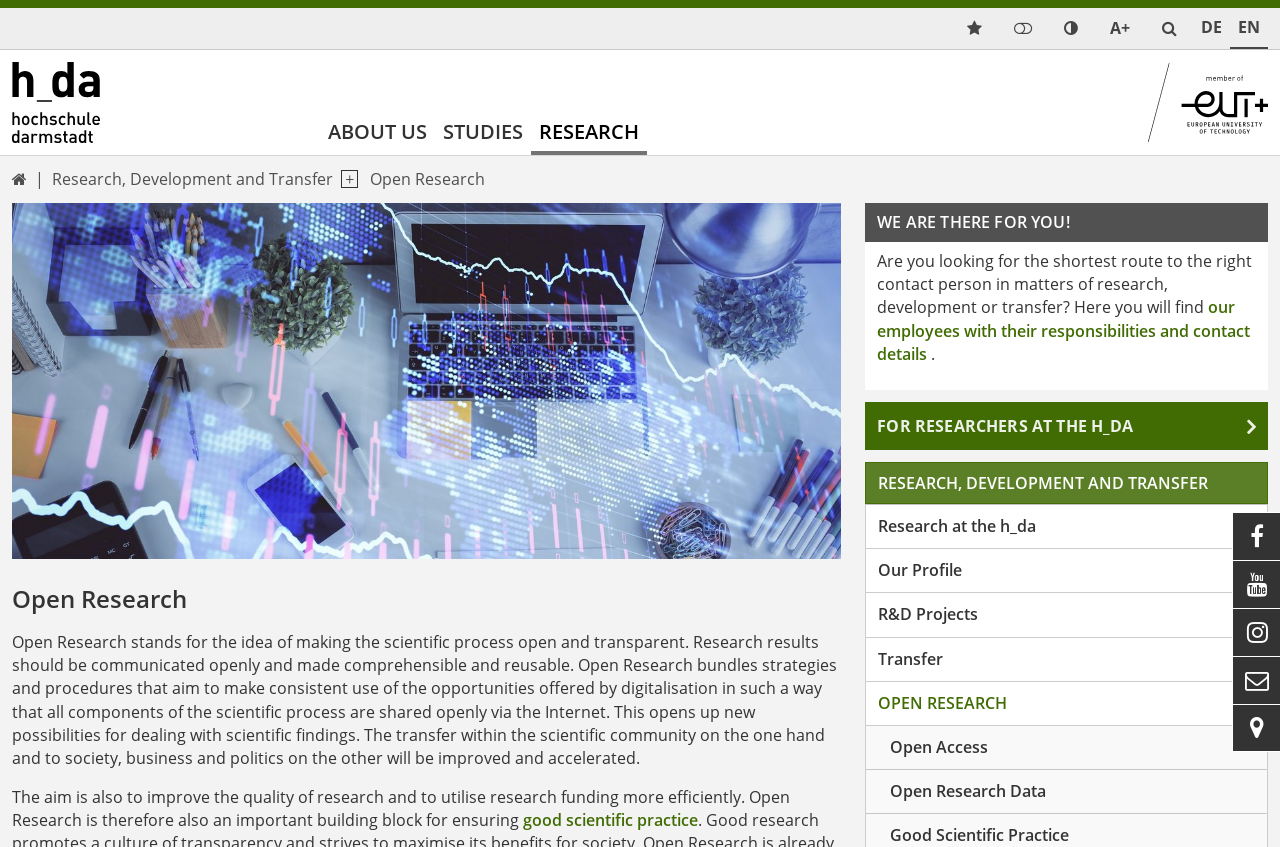Please specify the bounding box coordinates of the clickable region to carry out the following instruction: "Search for something". The coordinates should be four float numbers between 0 and 1, in the format [left, top, right, bottom].

None